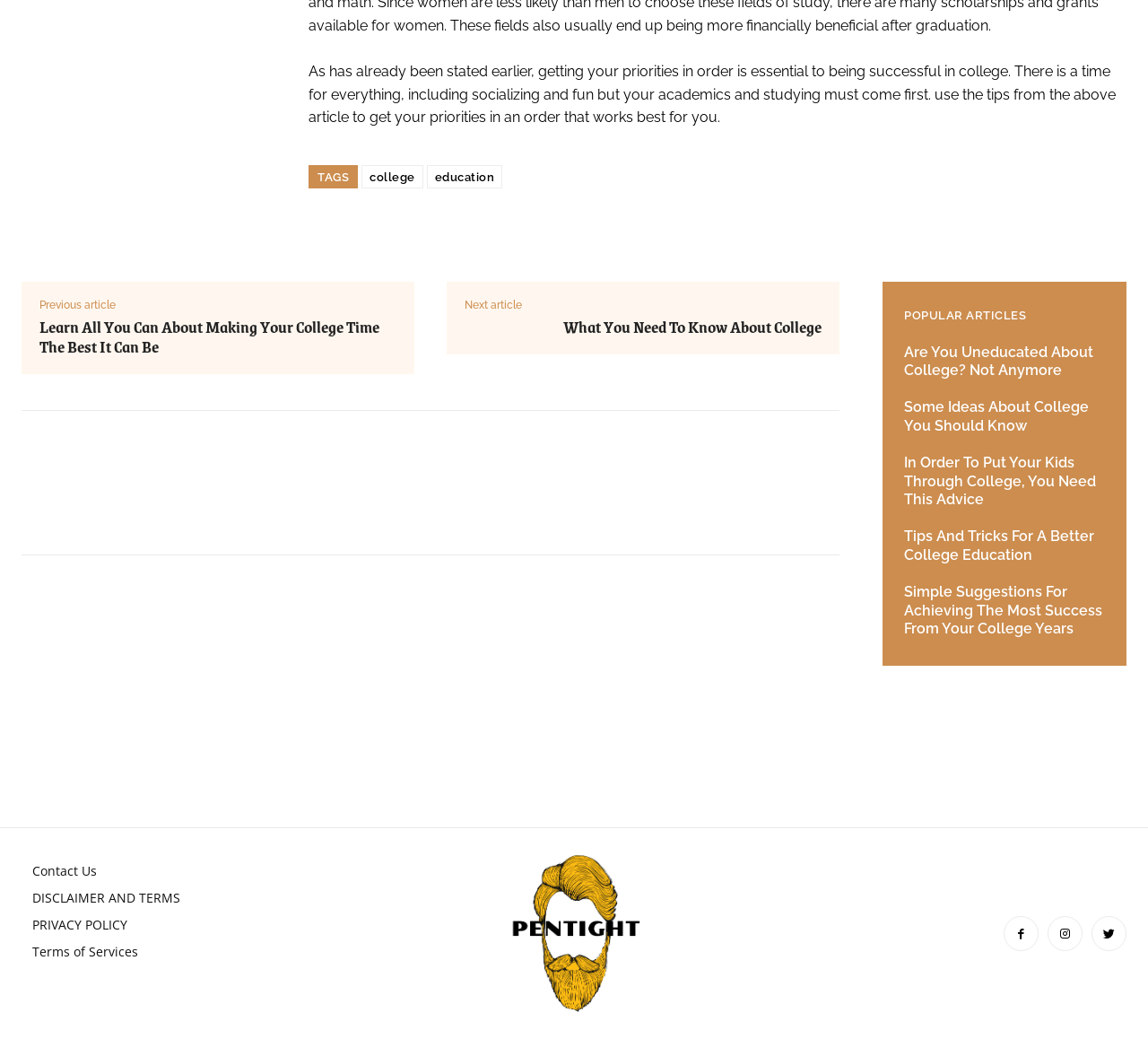Extract the bounding box of the UI element described as: "Windows directory".

None